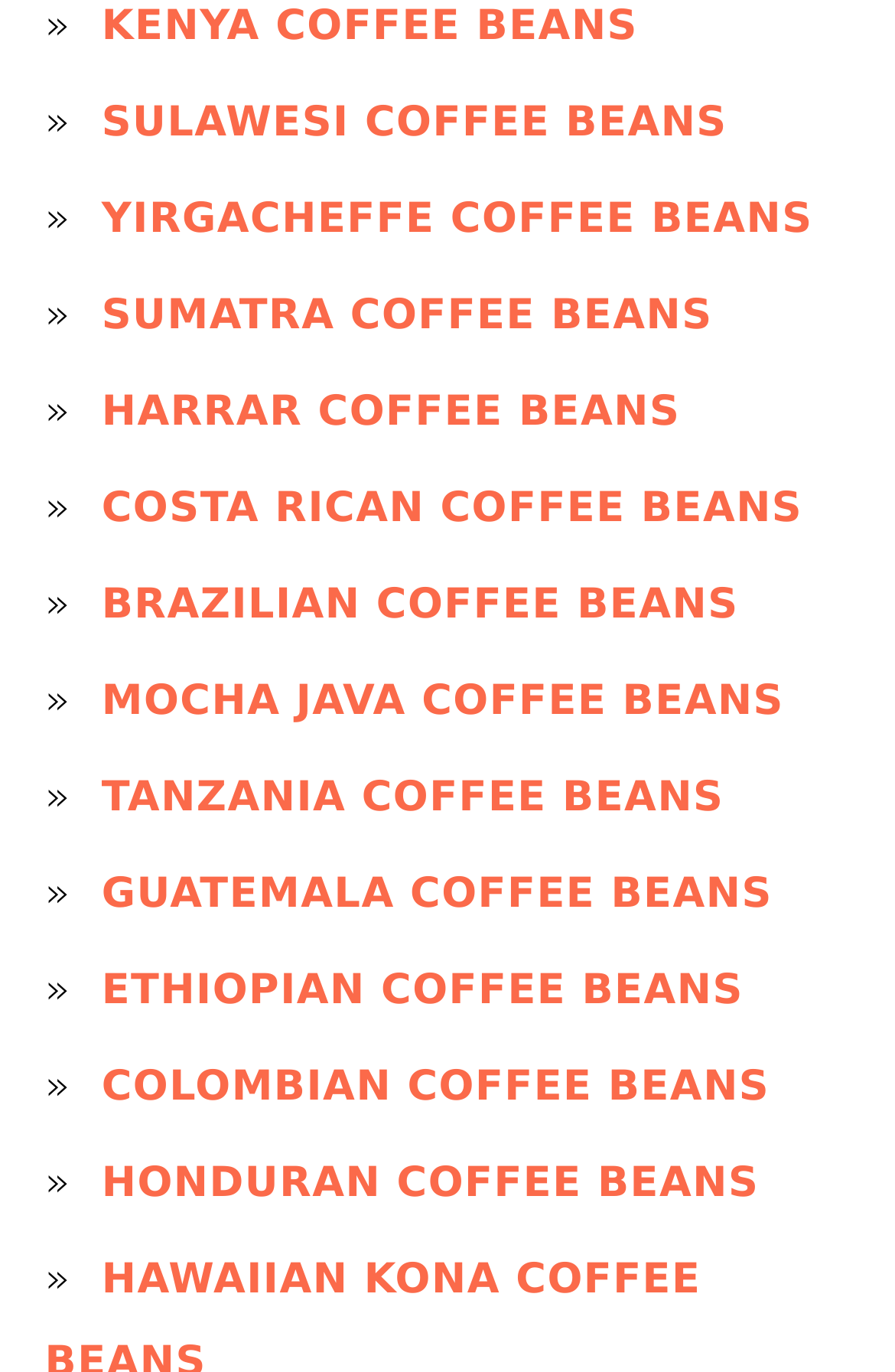Are all coffee bean types from a single continent?
Respond with a short answer, either a single word or a phrase, based on the image.

No